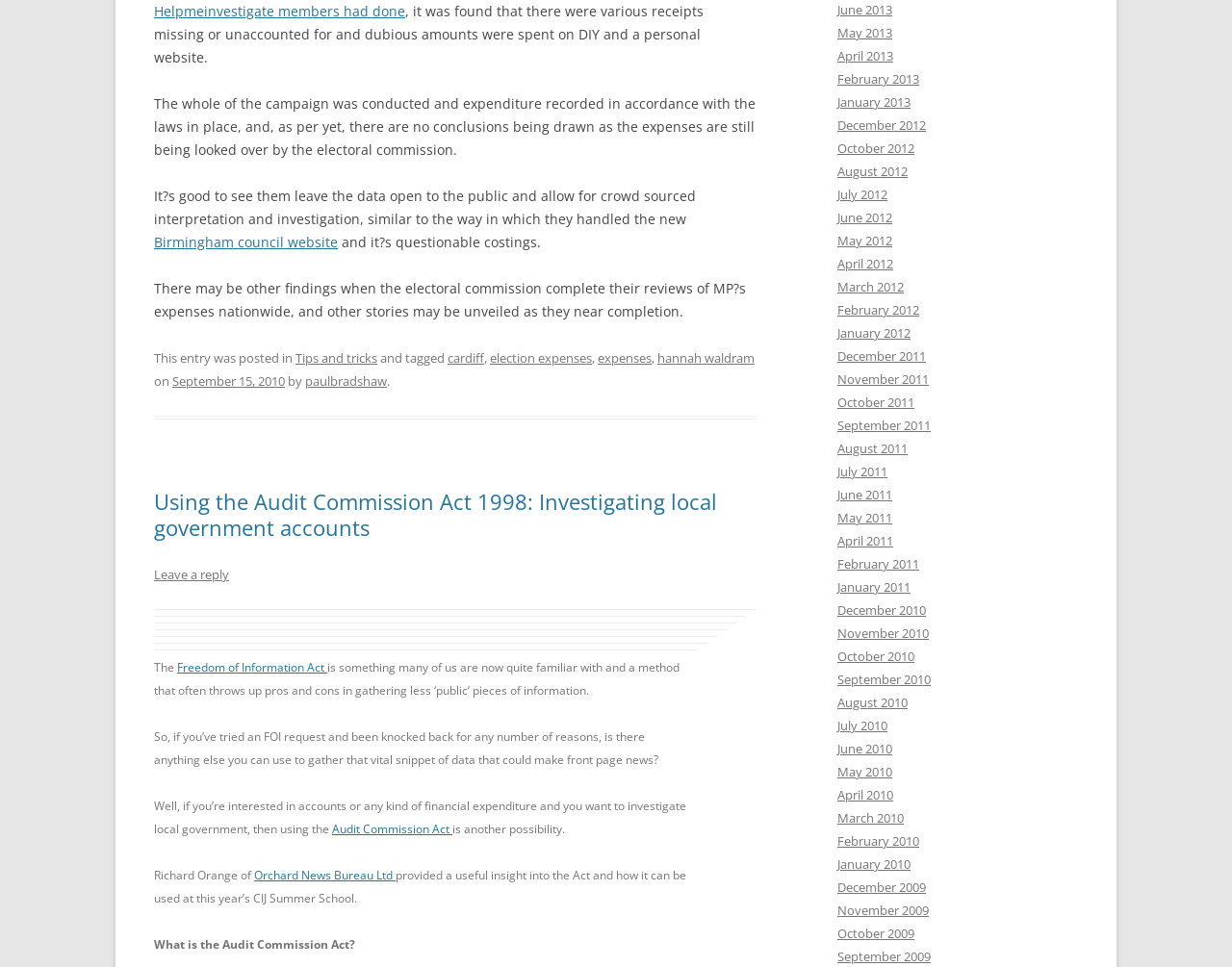Determine the bounding box coordinates for the UI element with the following description: "Orchard News Bureau Ltd". The coordinates should be four float numbers between 0 and 1, represented as [left, top, right, bottom].

[0.206, 0.897, 0.321, 0.914]